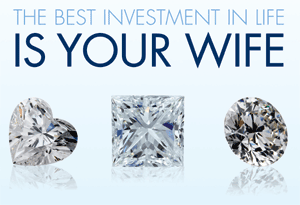Explain what is happening in the image with as much detail as possible.

The image showcases a striking visual message that combines the theme of love and commitment with the elegance of diamonds. Centrally positioned, the bold text reads, "THE BEST INVESTMENT IN LIFE IS YOUR WIFE," emphasizing the sentimental value of marriage. Flanking the text are three expertly cut diamonds, each displaying distinct shapes: a heart, a princess cut, and a round brilliant. The heart-shaped diamond on the left symbolizes love and affection, while the princess cut in the center represents modernity and strength. Lastly, the round diamond on the right conveys timeless beauty and brilliance. The background is a soft gradient, enhancing the overall aesthetic and drawing attention to the beautifully crafted stones that signify enduring relationships and significant life choices. This image resonates with those contemplating engagement or expressing their love, highlighting the importance of thoughtful investment in both relationships and cherished symbols of commitment.